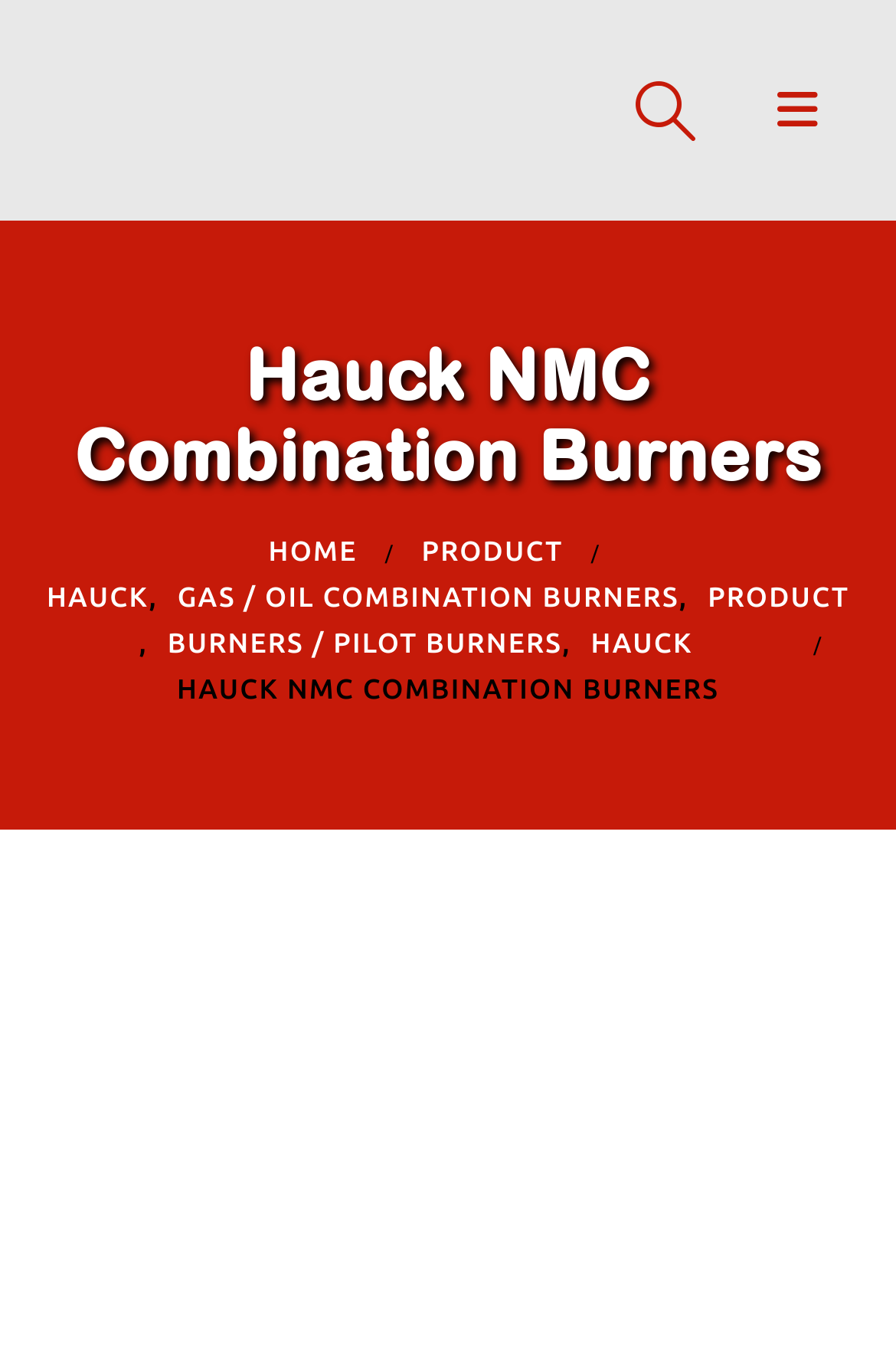Locate the bounding box coordinates of the element you need to click to accomplish the task described by this instruction: "toggle search".

[0.703, 0.059, 0.783, 0.103]